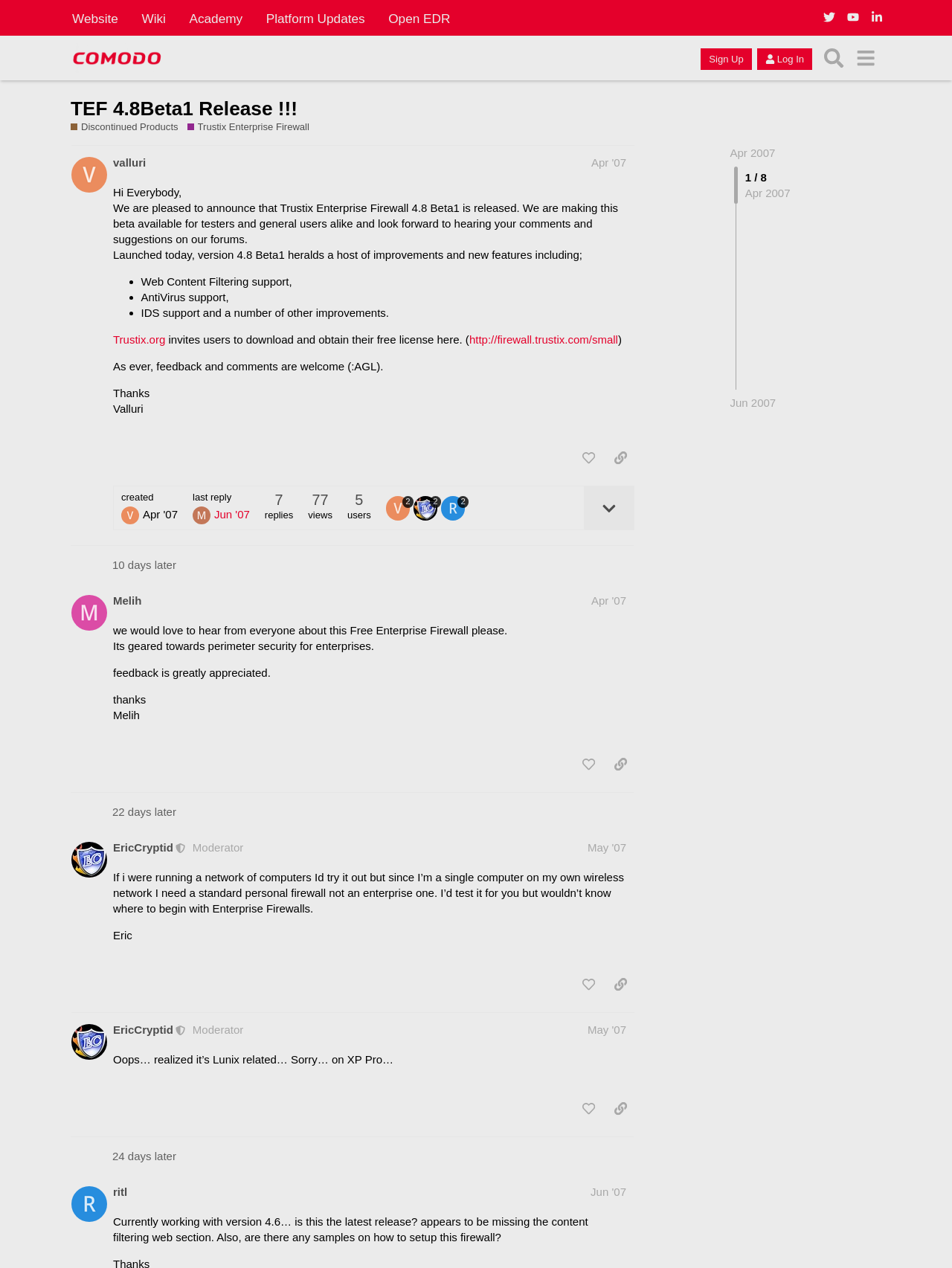Locate the bounding box coordinates of the element's region that should be clicked to carry out the following instruction: "Search for something". The coordinates need to be four float numbers between 0 and 1, i.e., [left, top, right, bottom].

[0.859, 0.033, 0.892, 0.058]